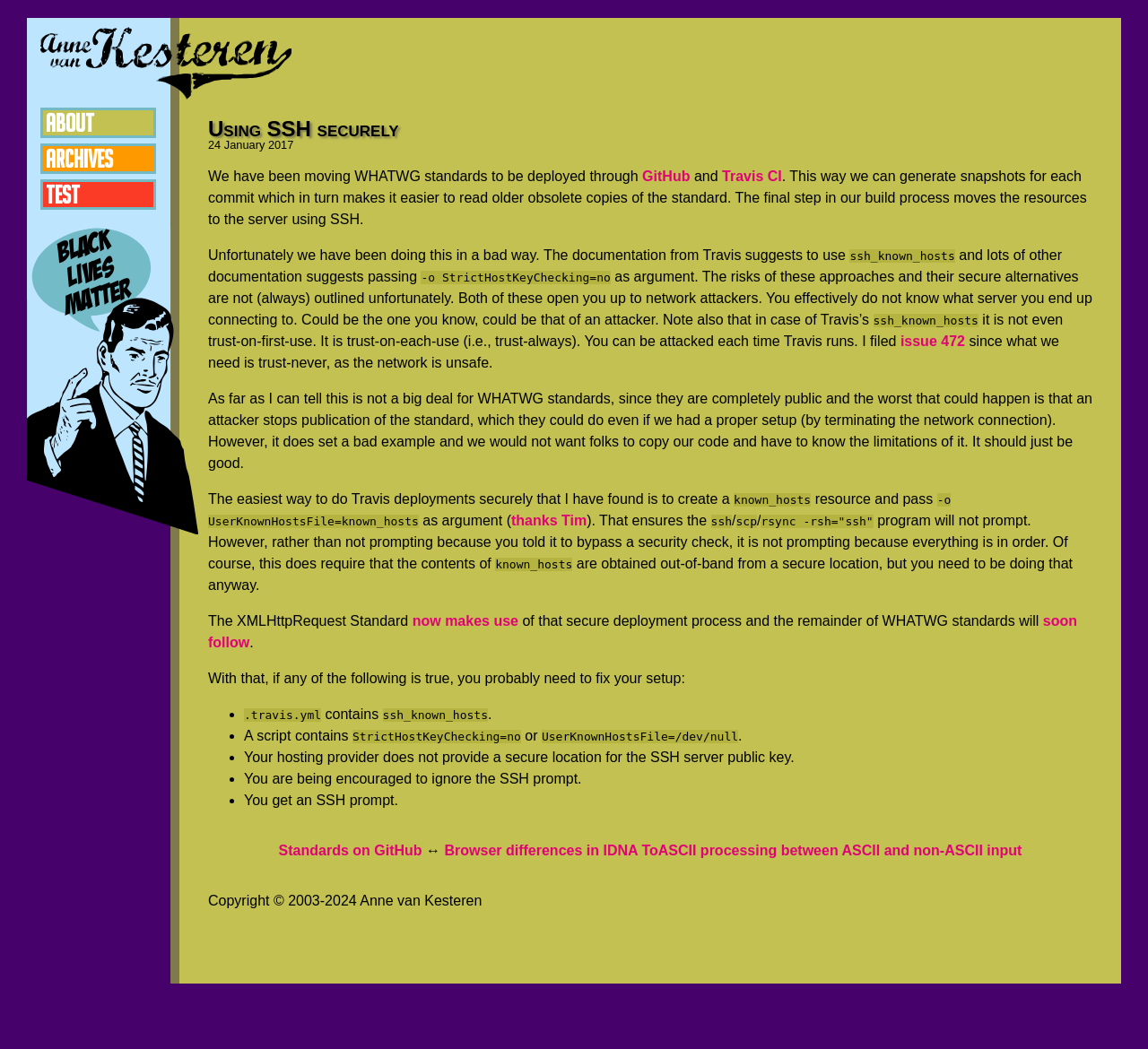What is the name of the standard that now makes use of the secure deployment process?
Please interpret the details in the image and answer the question thoroughly.

According to the blog post, The XMLHttpRequest Standard now makes use of the secure deployment process, which is mentioned in the sentence 'The XMLHttpRequest Standard now makes use of that secure deployment process and the remainder of WHATWG standards will soon follow'.